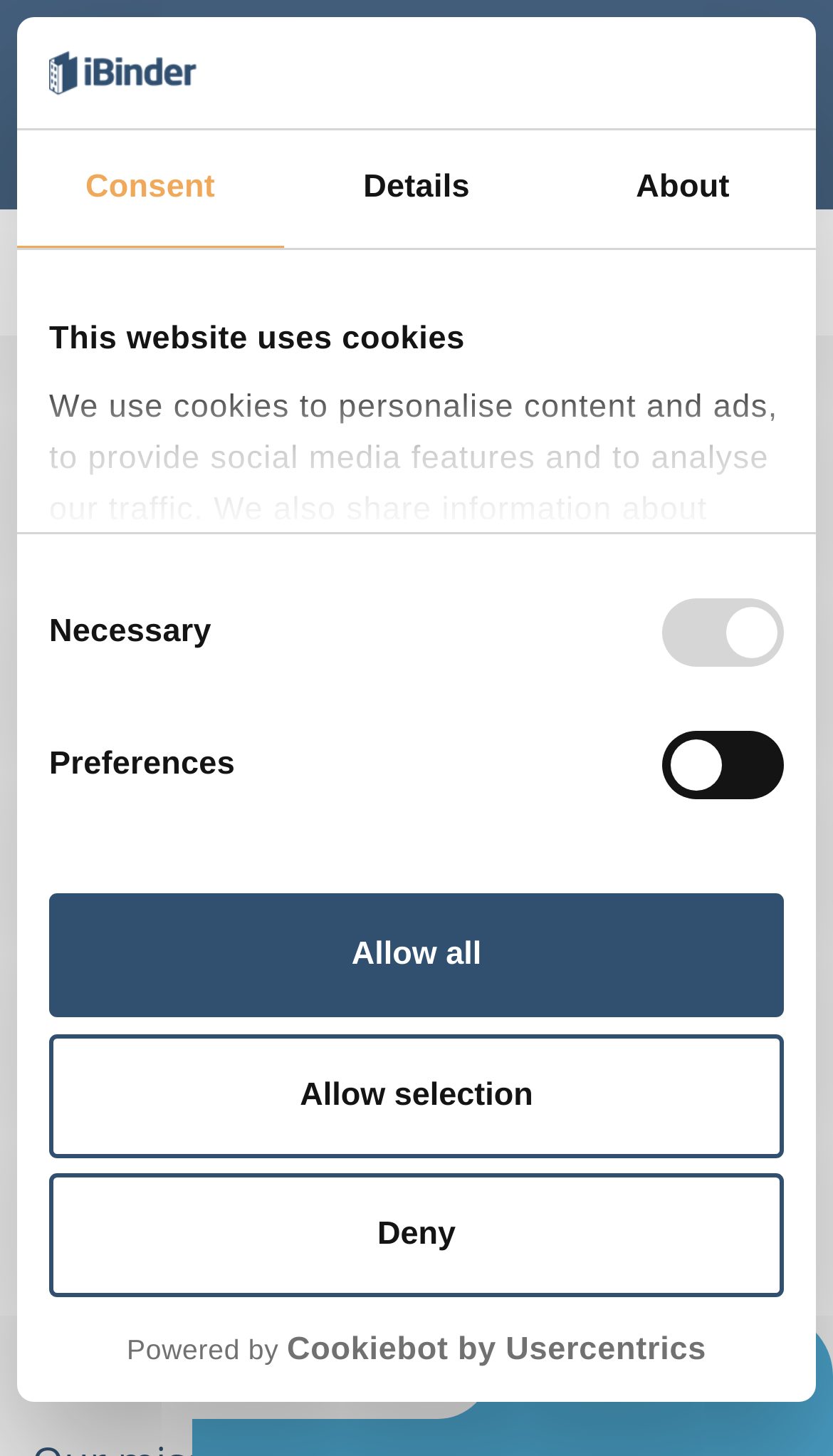Extract the bounding box coordinates of the UI element described by: "Powered by Cookiebot by Usercentrics". The coordinates should include four float numbers ranging from 0 to 1, e.g., [left, top, right, bottom].

[0.059, 0.913, 0.941, 0.941]